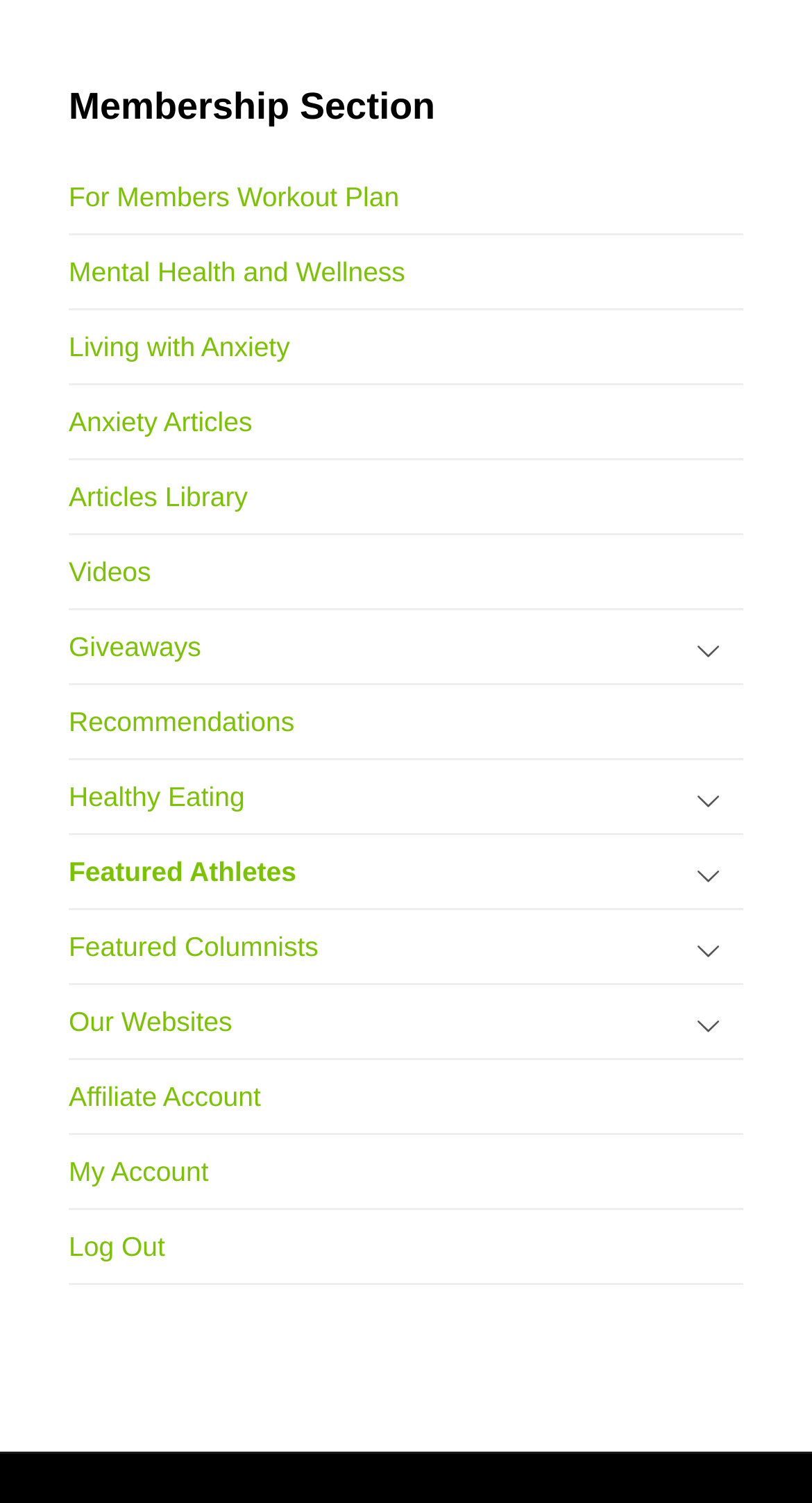What categories are available for members?
Refer to the screenshot and respond with a concise word or phrase.

Workout Plan, Mental Health, etc.